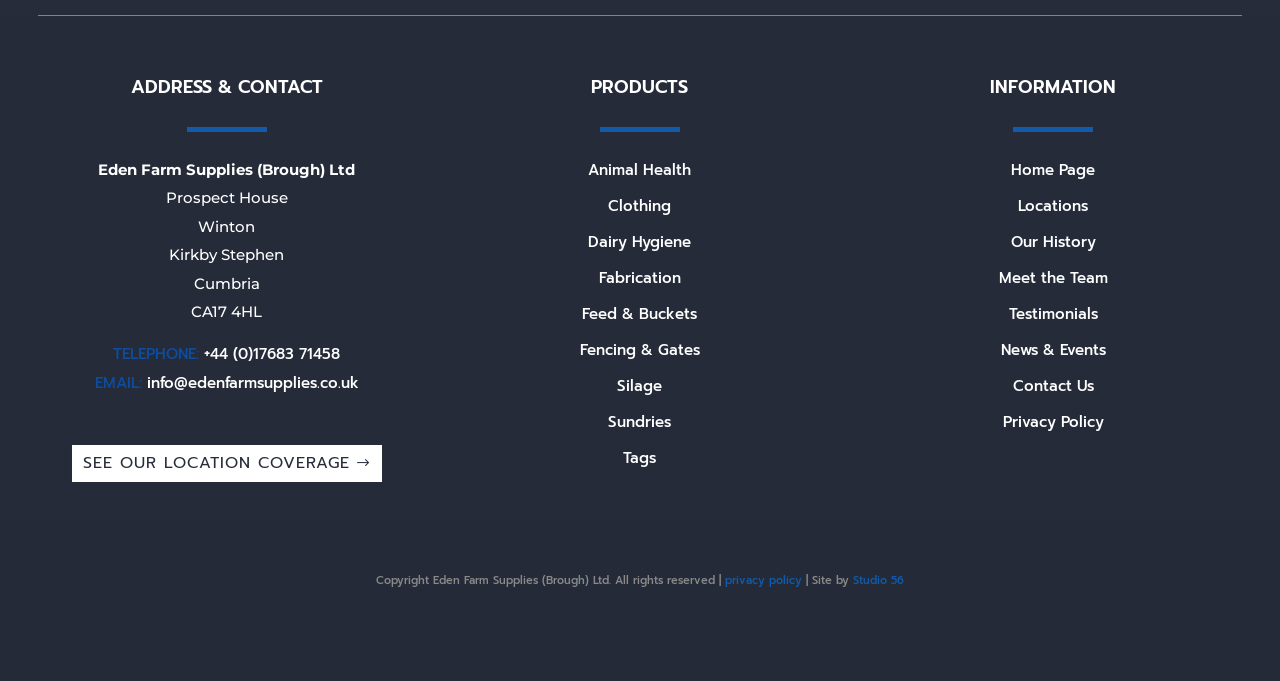Identify the bounding box coordinates necessary to click and complete the given instruction: "View contact information".

[0.03, 0.111, 0.325, 0.16]